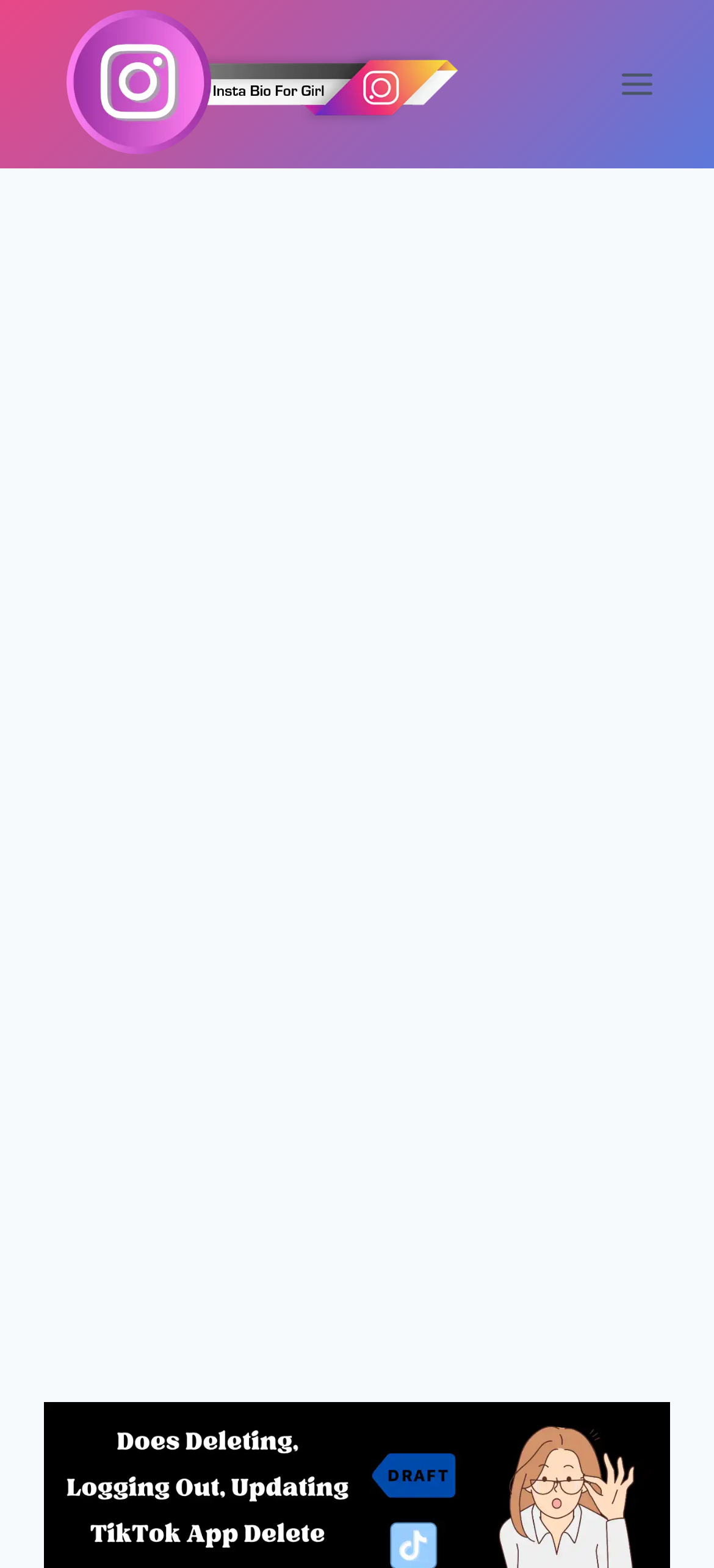Elaborate on the different components and information displayed on the webpage.

The webpage appears to be an article or blog post discussing the topic of deleting or logging out of the TikTok app and its effects on user data, specifically drafts. 

At the top left of the page, there is a link and an image, both labeled "instabioforgirl", which likely represents the website's logo or branding. 

To the top right, there is a button labeled "Open menu", which is not currently expanded. 

Below the top section, there are two large advertisement iframes, one below the other, taking up a significant portion of the page. These advertisements are stacked vertically, with the first one located near the top of the page and the second one located near the bottom.